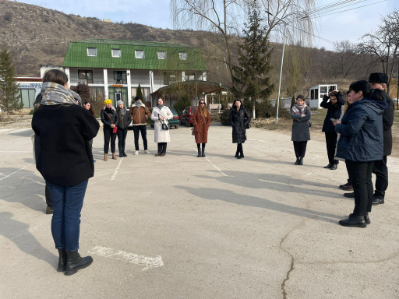Describe every important feature and element in the image comprehensively.

The image depicts a group of approximately 15 individuals gathered outdoors, engaged in a workshop activity. They are standing in a circular formation, with a speaker facing the group. The setting appears to be a parking lot or open area, with a backdrop of buildings and trees, suggesting a natural cultural reserve environment. Participants are dressed in a mix of casual and slightly formal attire suitable for a professional gathering. The scene captures a moment of interaction, indicative of study visits organized to enhance understanding and training in tourism, particularly focusing on interaction with experienced guides. The event's focus is on education and professional development within the tourism sector in Moldova, showcasing collaboration among participants from various backgrounds eager to learn and share insights.